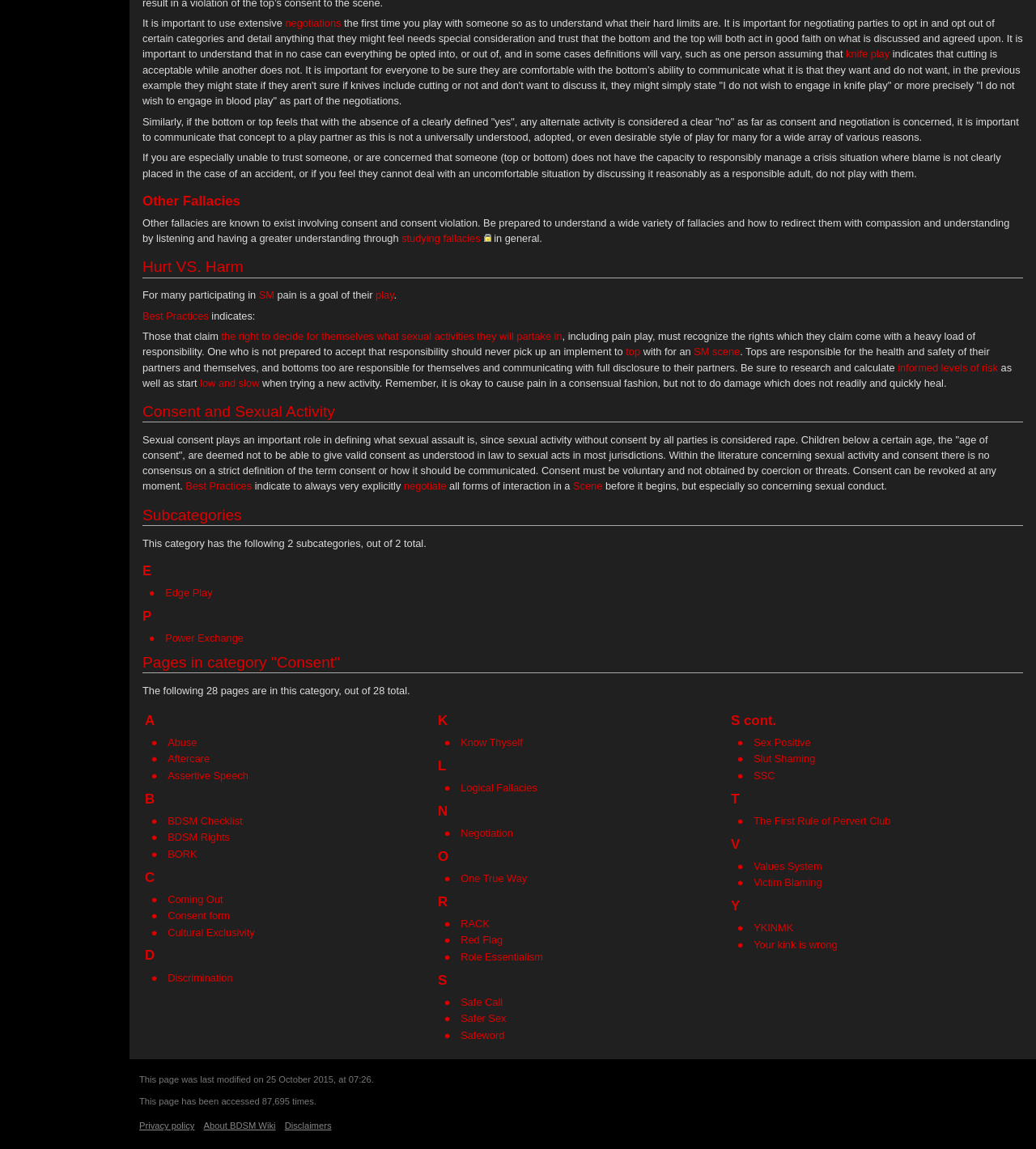What is the purpose of a BDSM checklist?
Look at the image and answer with only one word or phrase.

To ensure safety